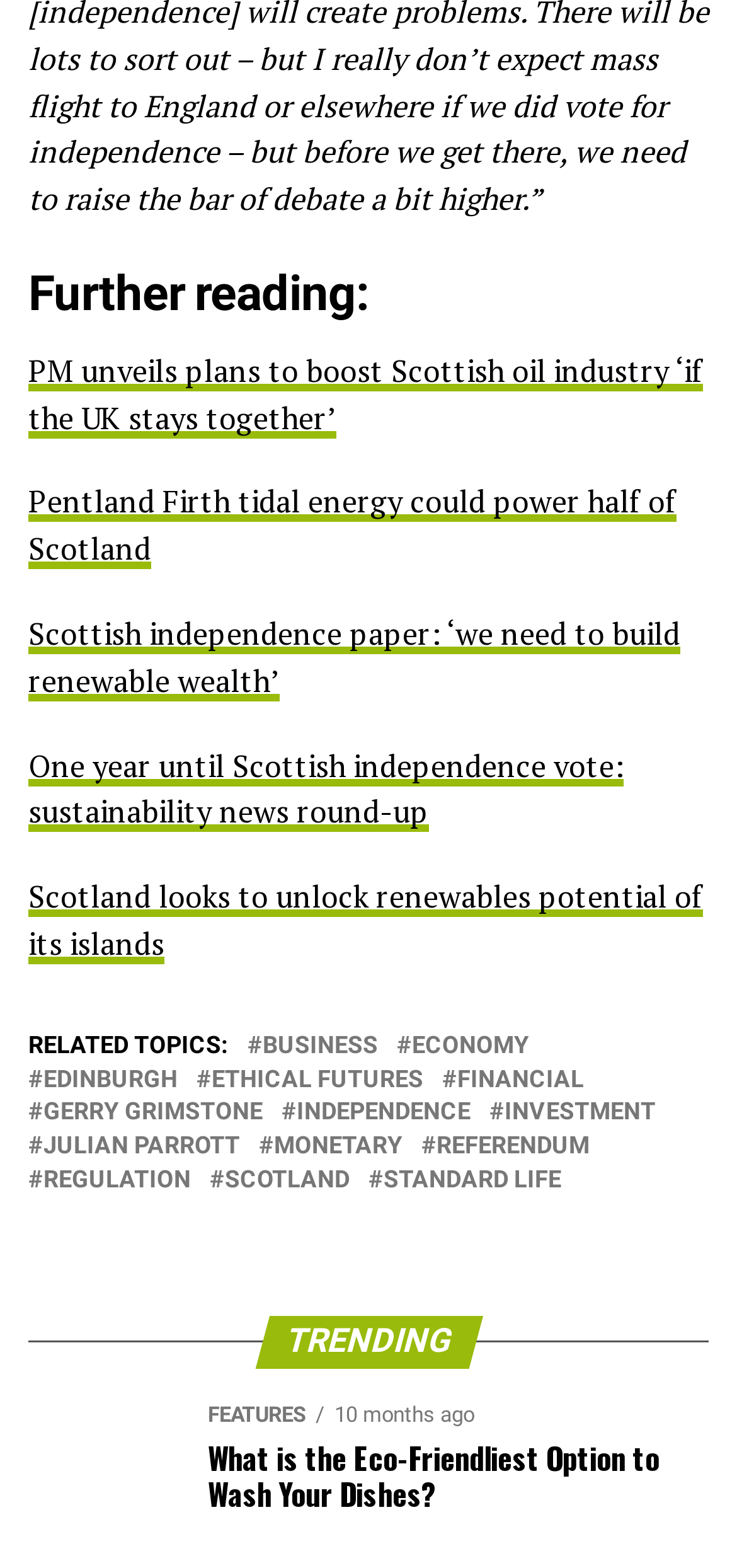What is the topic of the first link under 'RELATED TOPICS:'?
Carefully analyze the image and provide a thorough answer to the question.

I looked at the links under the 'RELATED TOPICS:' section and found that the first link is '# BUSINESS'. Therefore, the topic of the first link is BUSINESS.